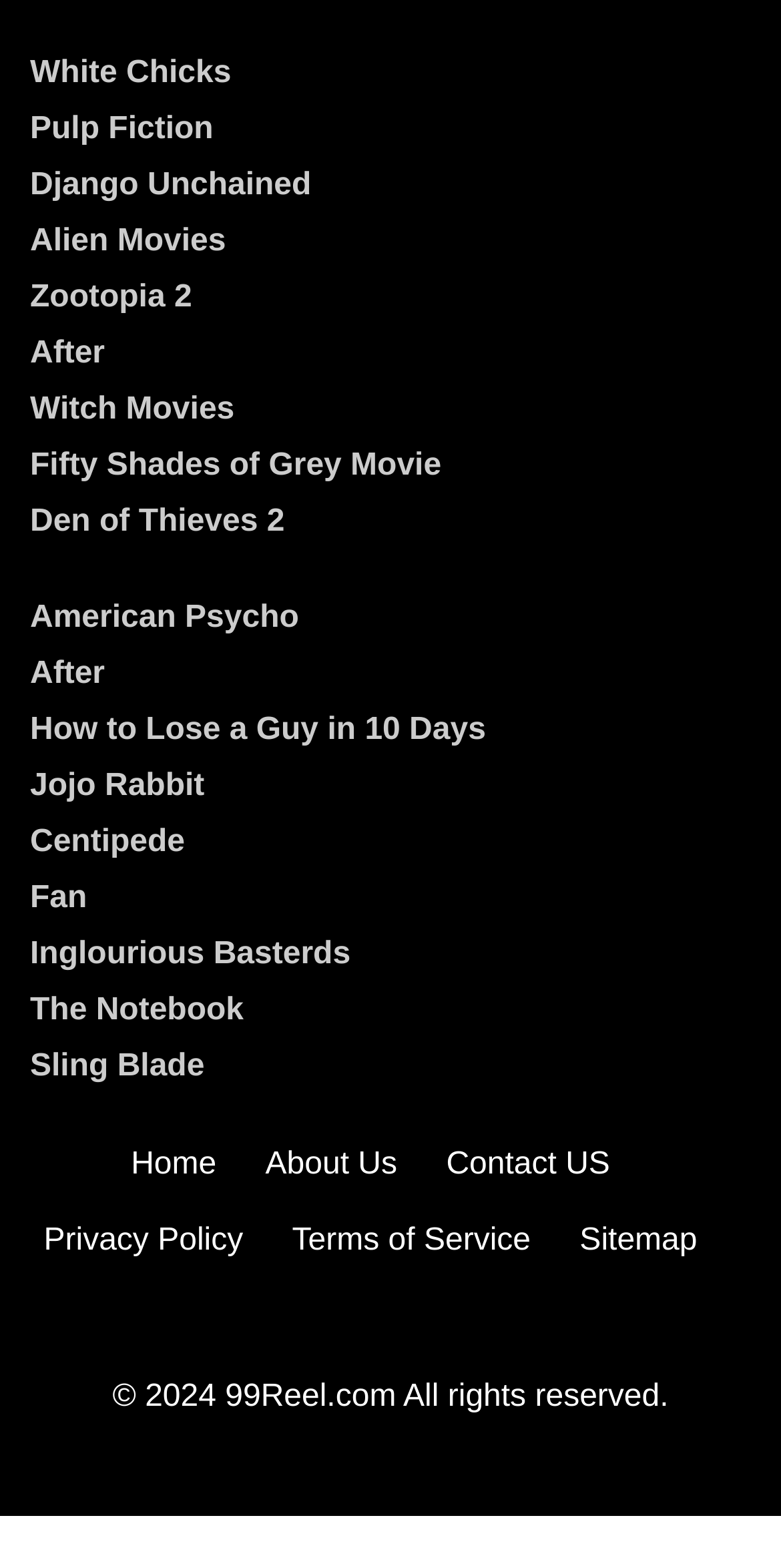Locate the bounding box coordinates of the element to click to perform the following action: 'click on White Chicks'. The coordinates should be given as four float values between 0 and 1, in the form of [left, top, right, bottom].

[0.038, 0.035, 0.962, 0.06]